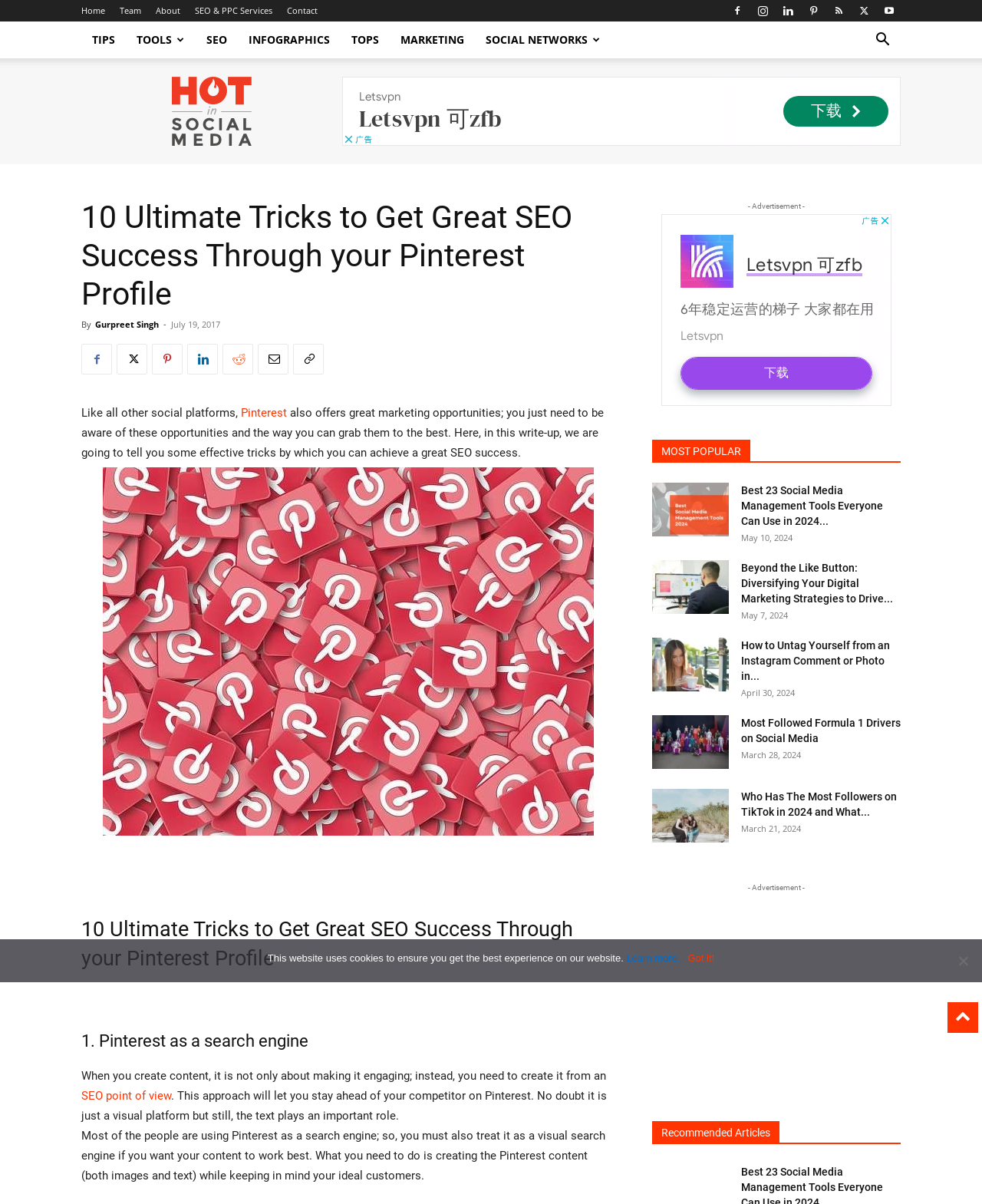Please find the bounding box for the following UI element description. Provide the coordinates in (top-left x, top-left y, bottom-right x, bottom-right y) format, with values between 0 and 1: Social Networks

[0.484, 0.018, 0.623, 0.048]